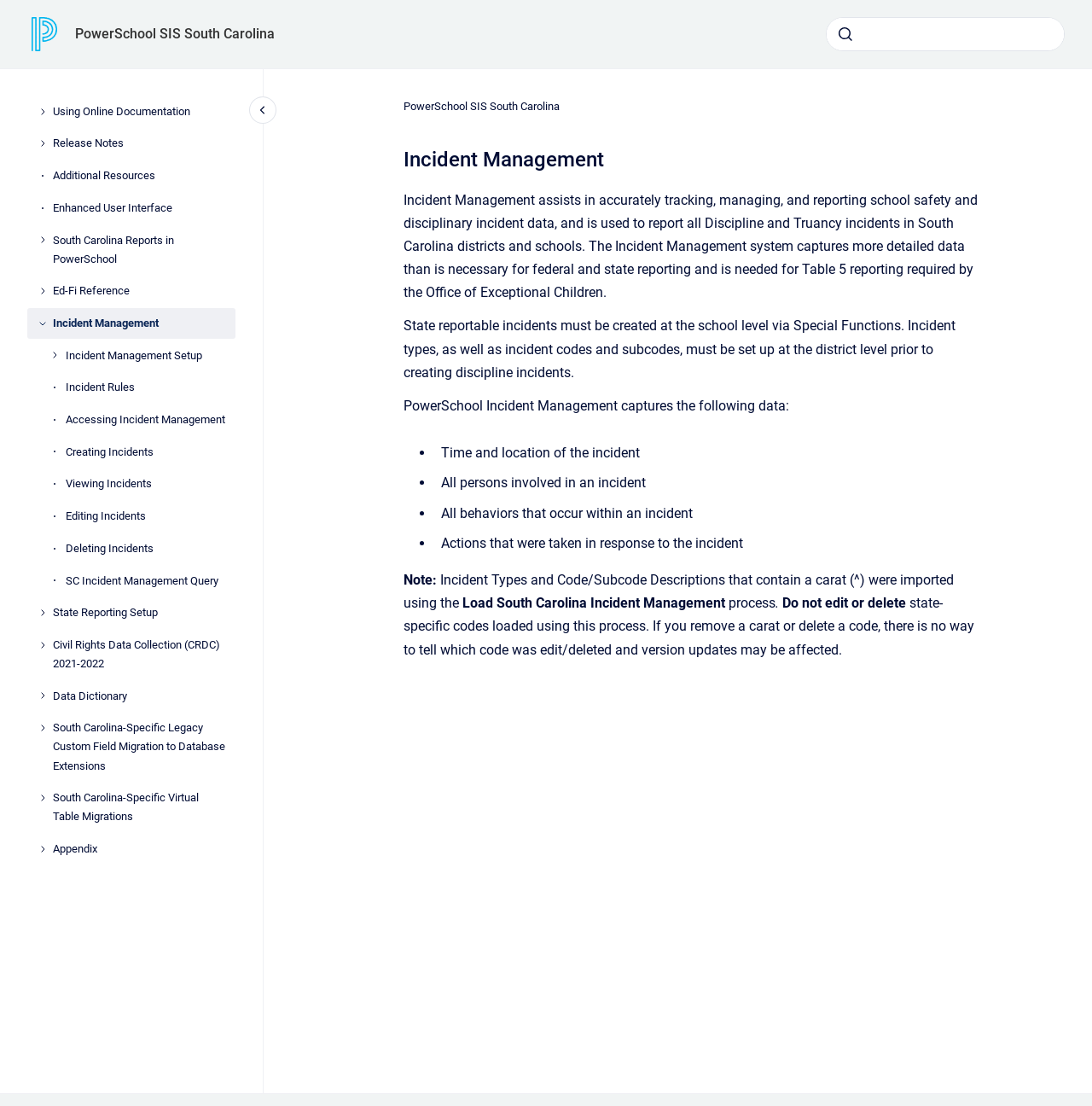Locate and provide the bounding box coordinates for the HTML element that matches this description: "Editing Incidents".

[0.06, 0.453, 0.216, 0.481]